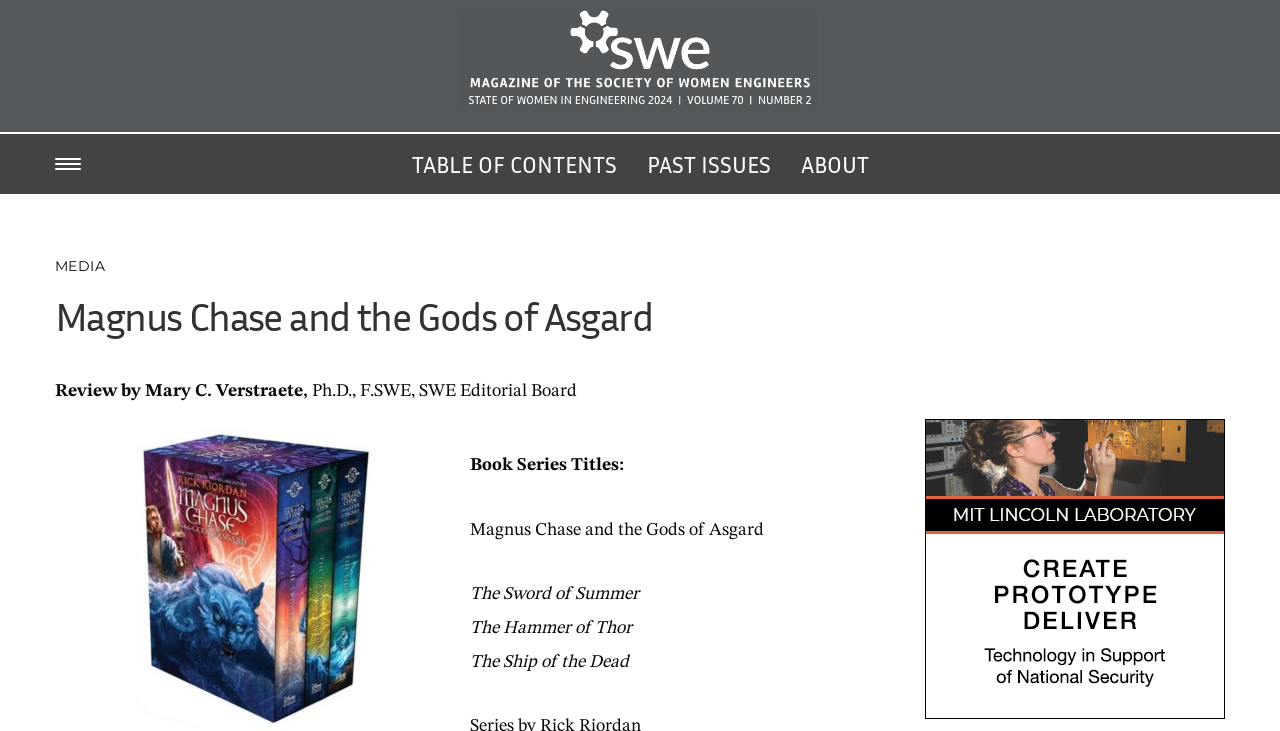Based on the element description, predict the bounding box coordinates (top-left x, top-left y, bottom-right x, bottom-right y) for the UI element in the screenshot: Past Issues

[0.505, 0.184, 0.602, 0.266]